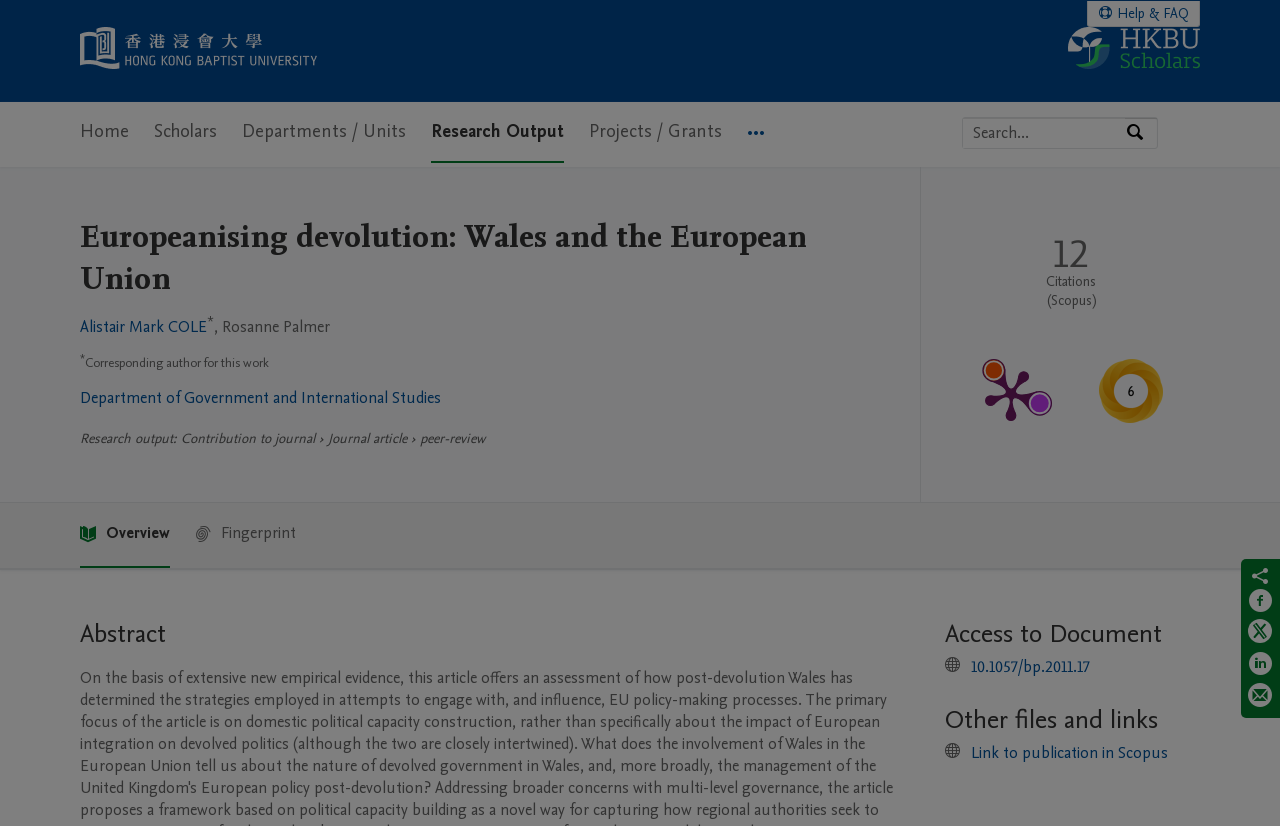What is the research output type?
Please respond to the question with a detailed and informative answer.

I found the answer by looking at the section that describes the research output, where it says 'Contribution to journal' and then 'Journal article'.